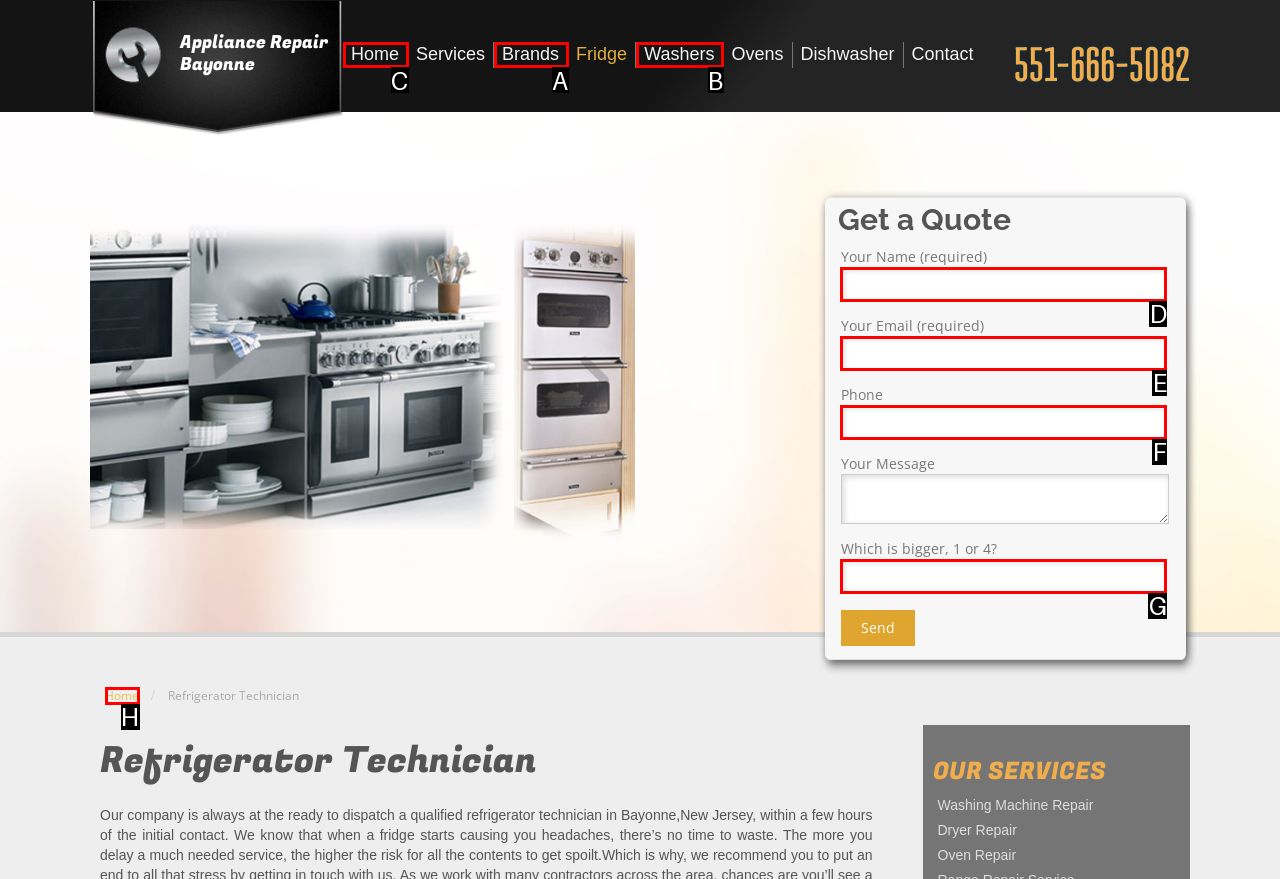Determine which option you need to click to execute the following task: Click the 'Home' link. Provide your answer as a single letter.

C